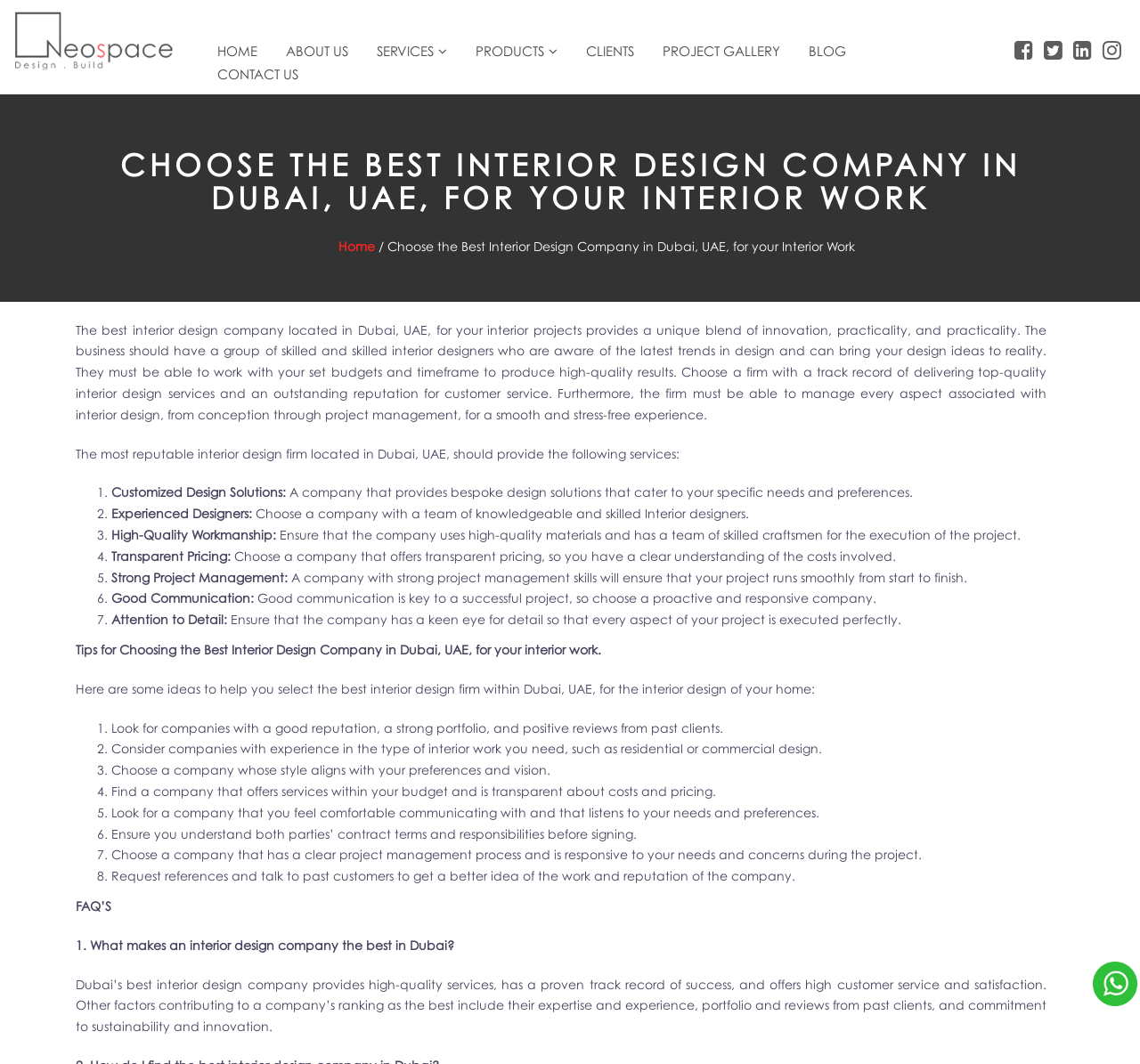Pinpoint the bounding box coordinates of the area that must be clicked to complete this instruction: "Learn about the company's design solutions".

[0.098, 0.456, 0.251, 0.47]